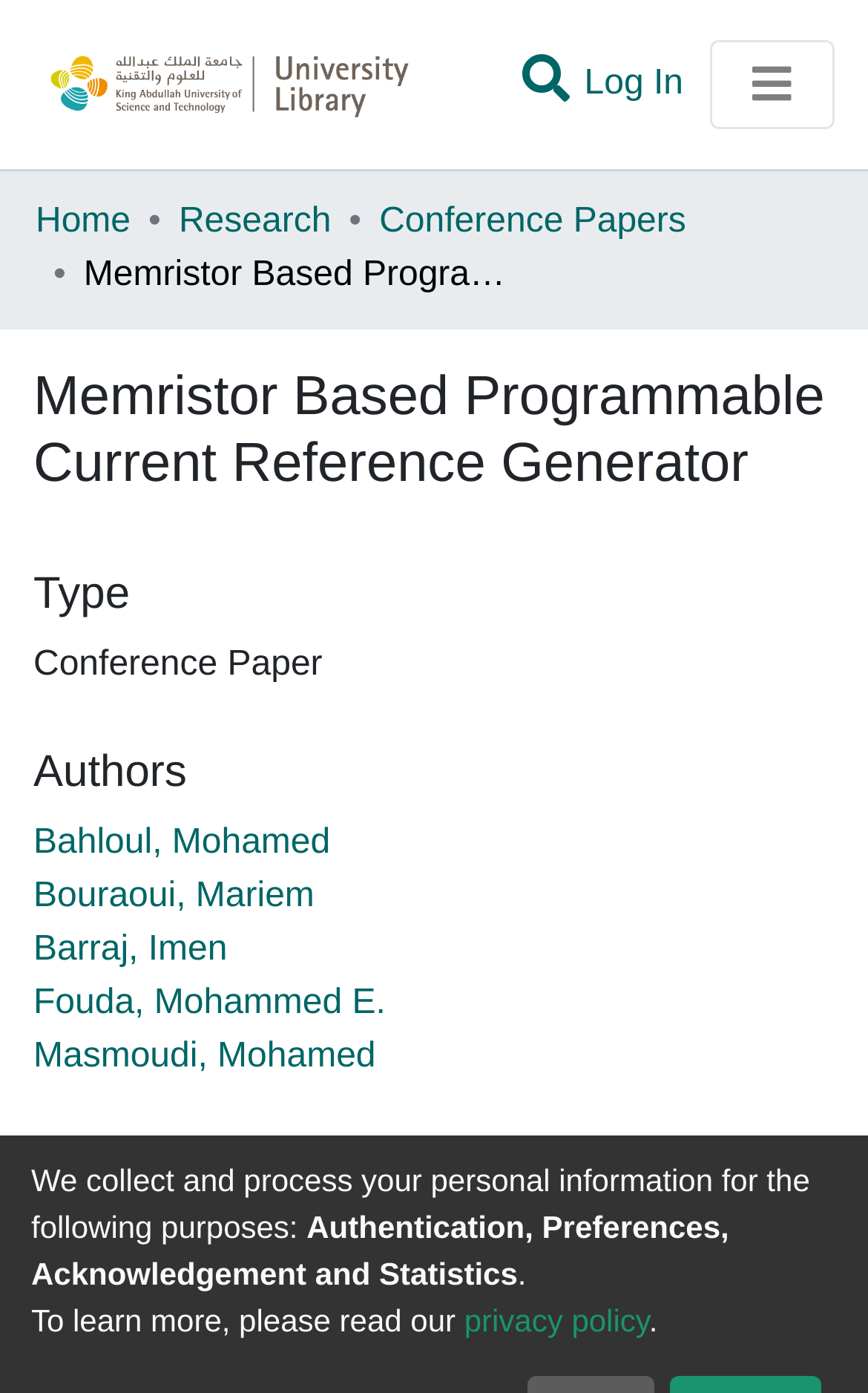Identify the bounding box coordinates for the element you need to click to achieve the following task: "Toggle navigation". Provide the bounding box coordinates as four float numbers between 0 and 1, in the form [left, top, right, bottom].

[0.818, 0.029, 0.962, 0.093]